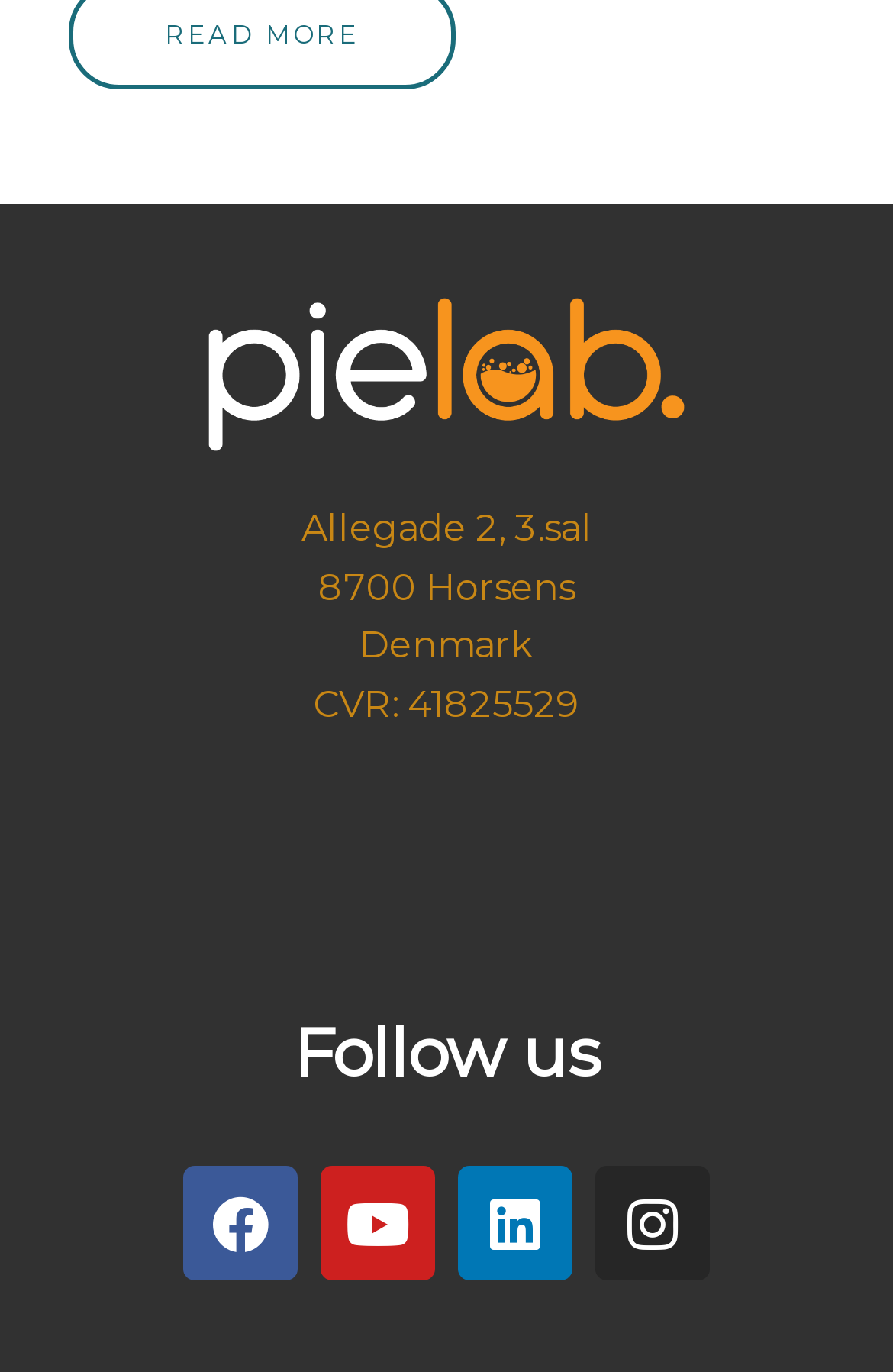How many social media platforms are linked?
Provide an in-depth and detailed explanation in response to the question.

I counted the number of link elements at the bottom of the page, each representing a social media platform, and found that there are four links: Facebook, Youtube, Linkedin, and Instagram.